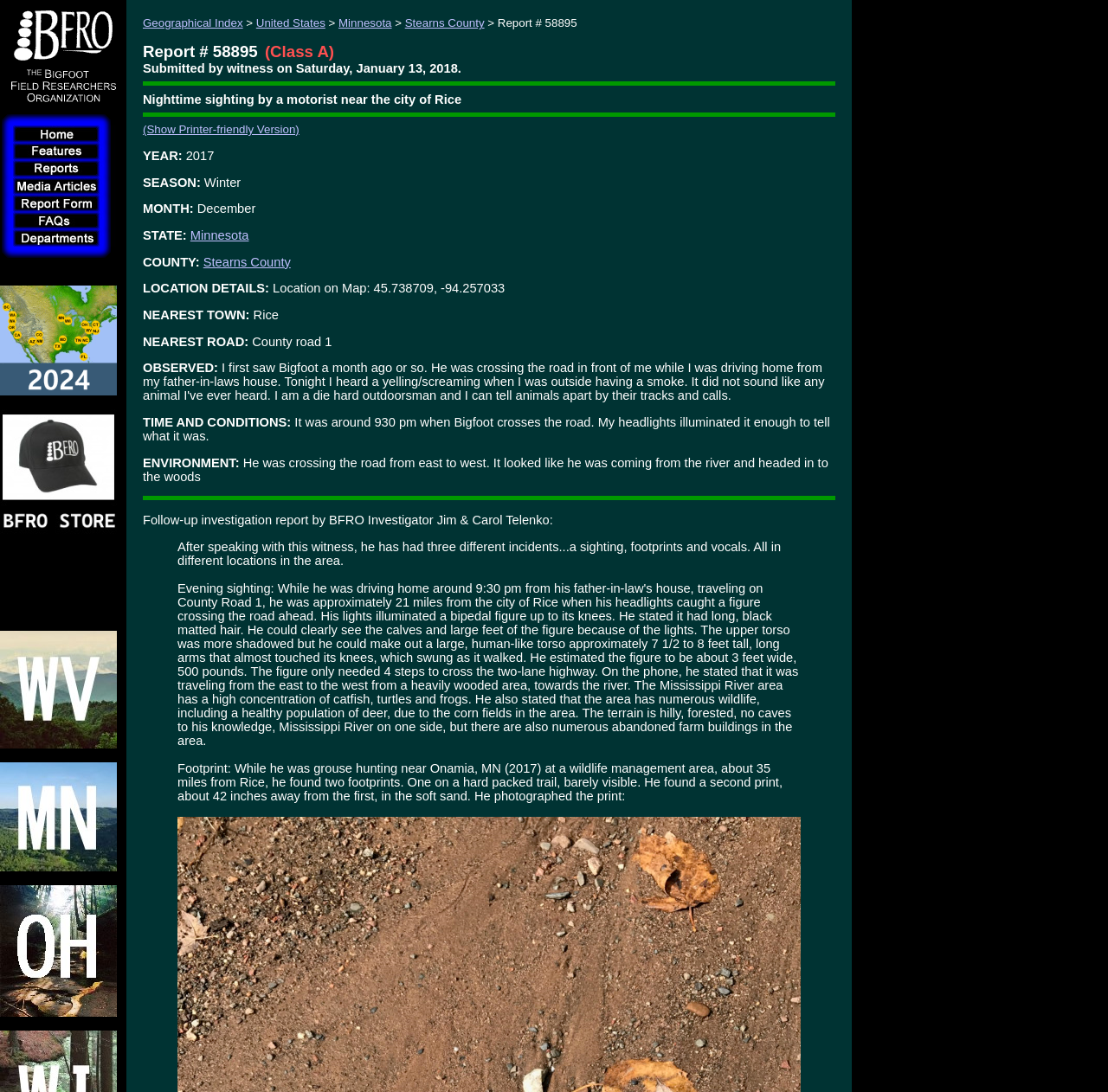Identify the bounding box coordinates of the region I need to click to complete this instruction: "Visit the BFRO STORE".

[0.0, 0.479, 0.105, 0.491]